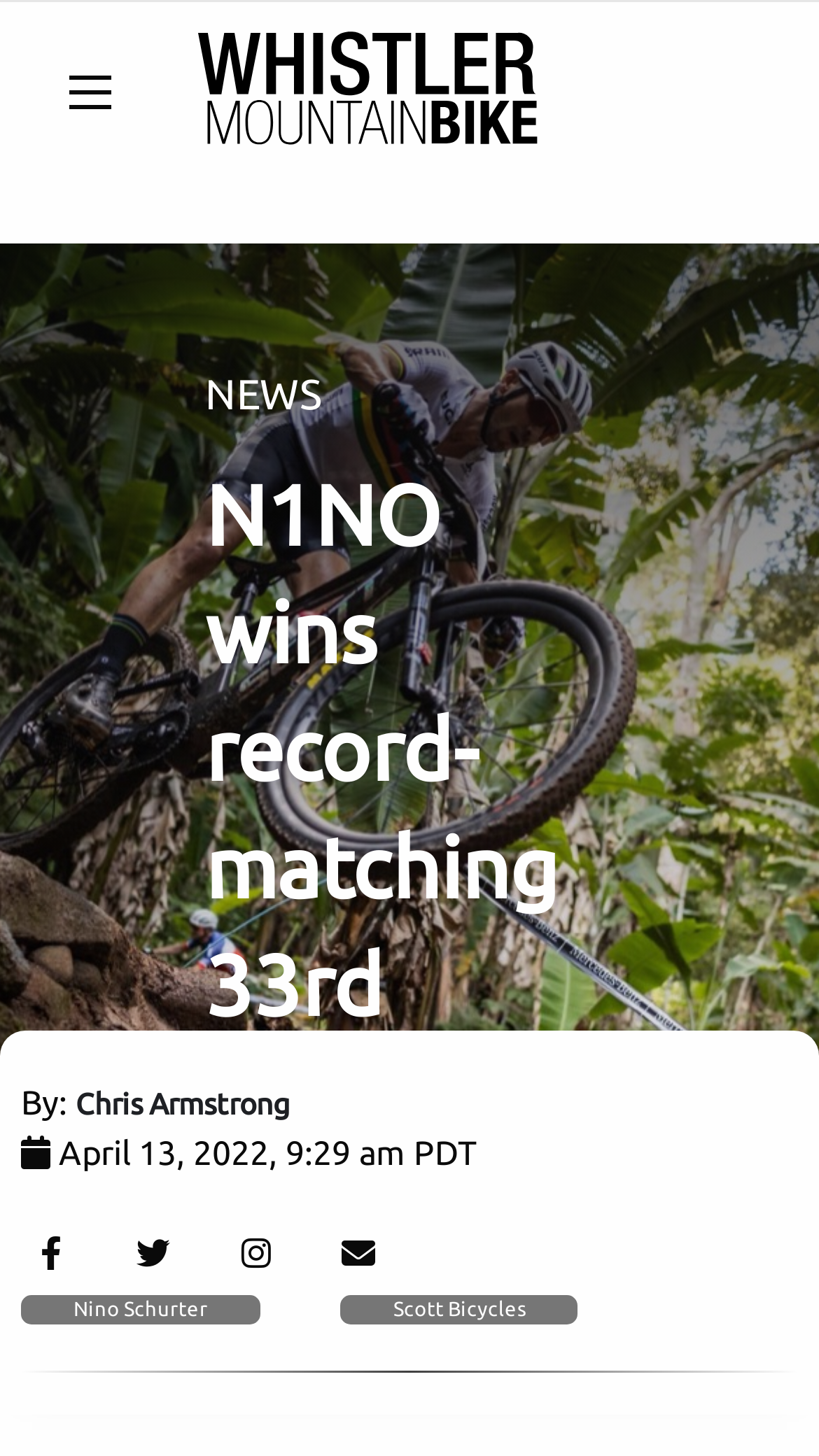Describe all the significant parts and information present on the webpage.

The webpage is dedicated to mountain biking in Whistler, with a focus on news and events. At the top left, there is a button, and next to it, a link to the Whistler Mountain Bike (WMB) logo, which is an image. Below the logo, there is a header section that spans the entire width of the page. 

In the header section, there are several elements. On the left, there is a static text element with a single non-breaking space character. Next to it, there is a "NEWS" header. The main headline, "N1NO wins record-matching 33rd World Cup.", is positioned below the "NEWS" header. 

Below the header section, there is an article with a byline "By: Chris Armstrong" and a timestamp "April 13, 2022, 9:29 am PDT". The article has a view count of "1402". There are four social media links at the bottom of the article, represented by icons. 

Below the article, there are two links, one to "Nino Schurter" and another to "Scott Bicycles". The page is divided into sections by a horizontal separator line at the bottom.